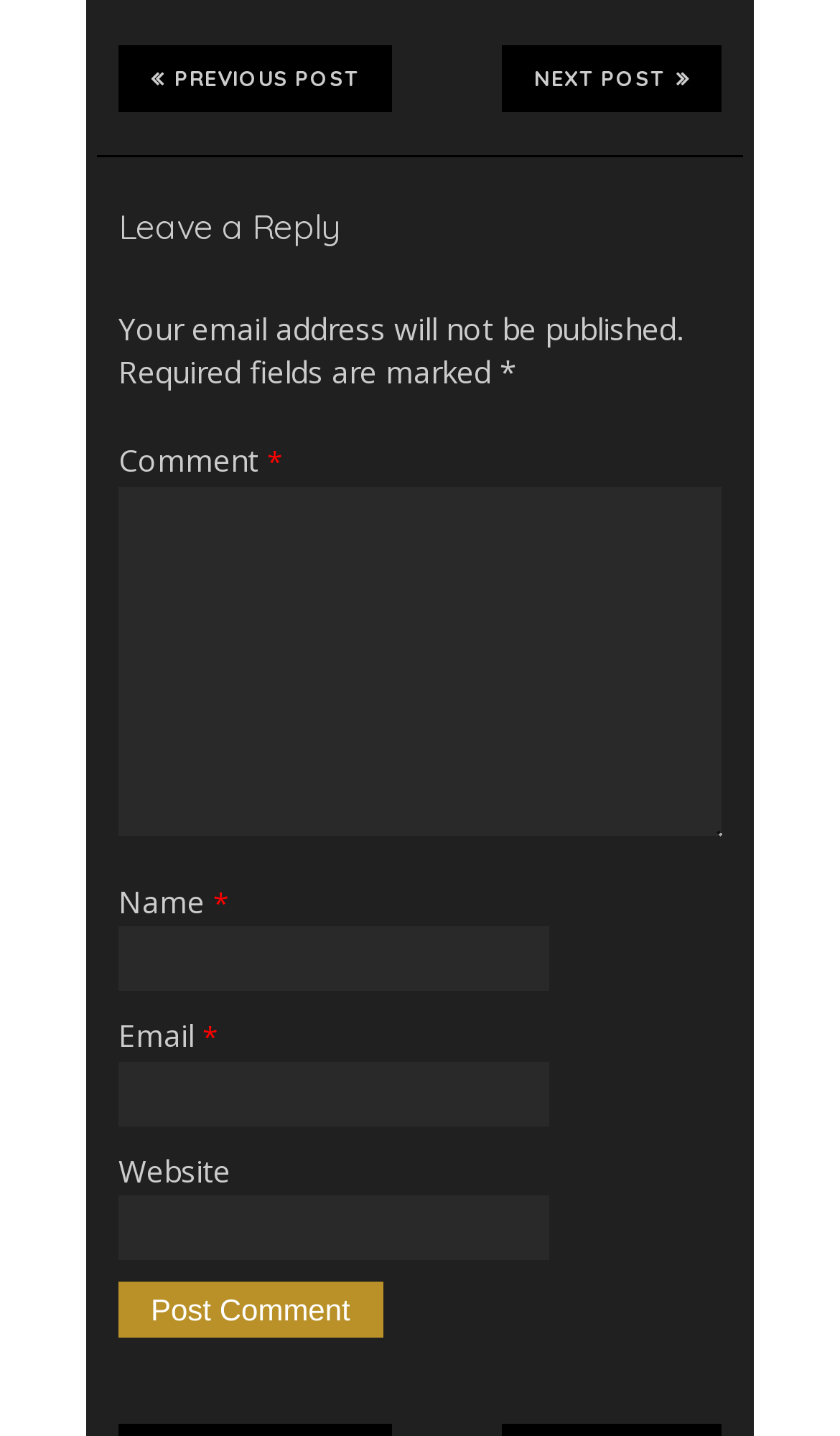What is the button at the bottom of the page for?
Based on the image, please offer an in-depth response to the question.

The button at the bottom of the page is labeled 'Post Comment', which suggests that it is used to submit a comment or reply to a post after filling out the required fields.